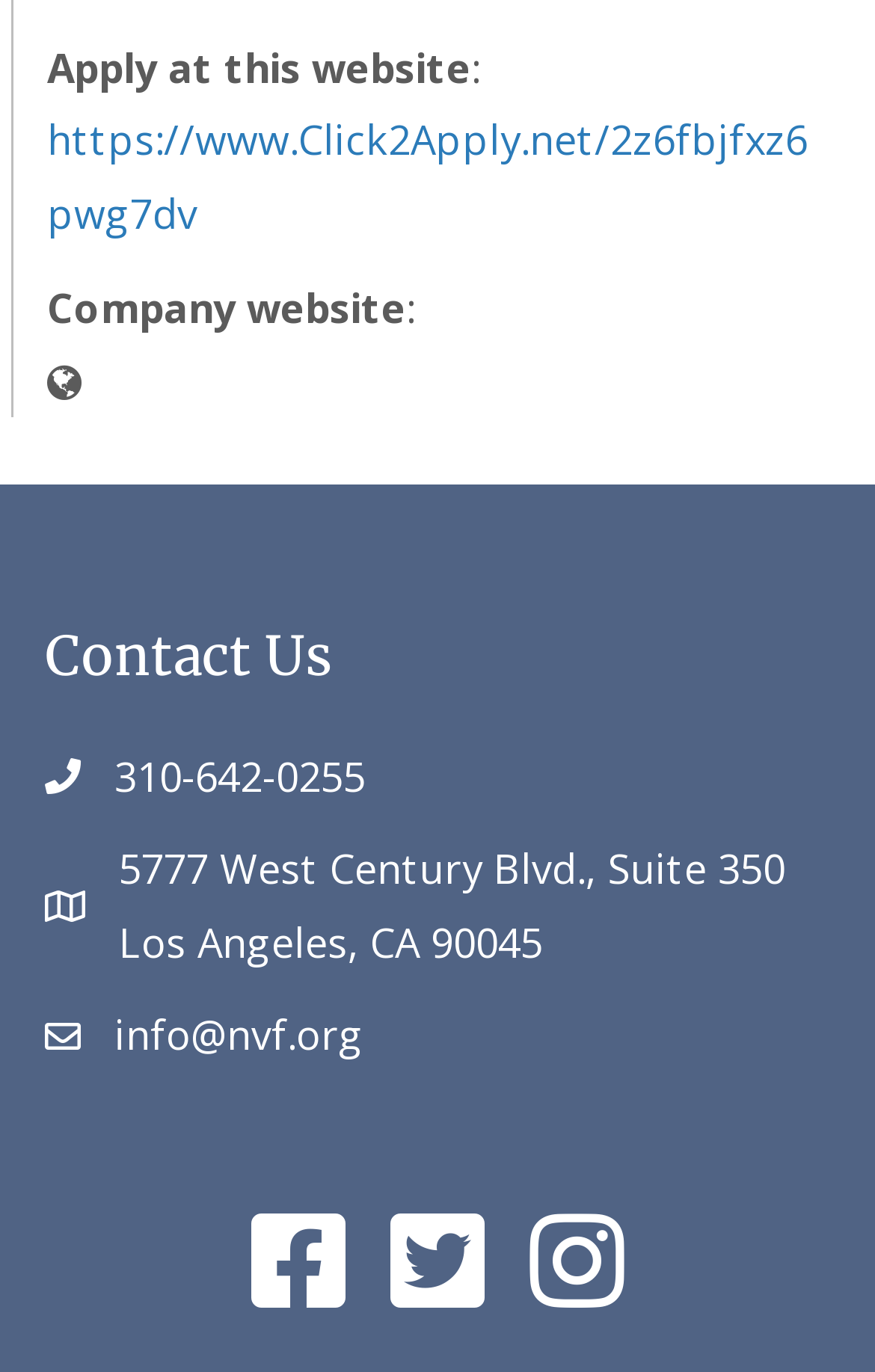Give a one-word or short phrase answer to this question: 
What is the phone number to contact?

310-642-0255